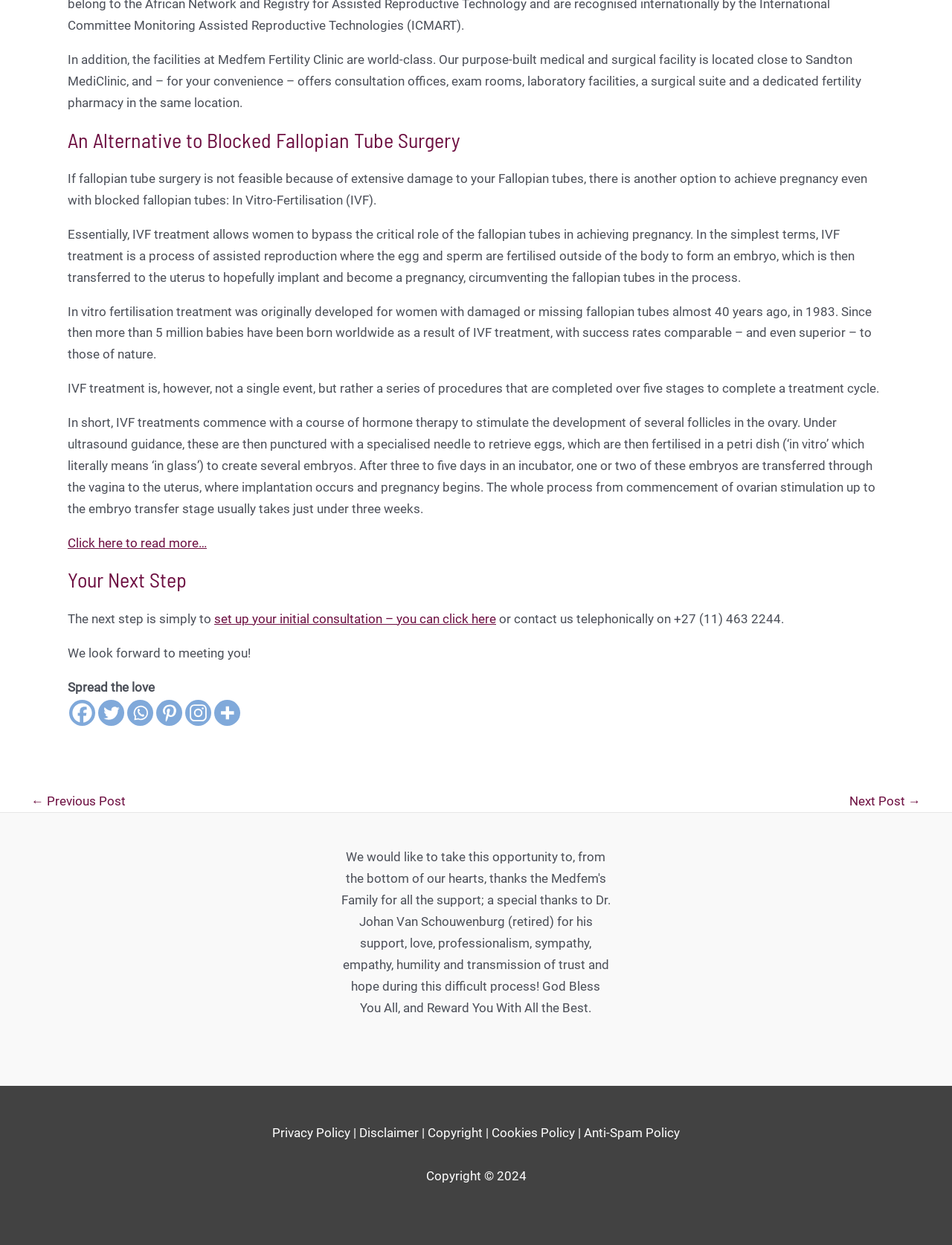Using the information shown in the image, answer the question with as much detail as possible: What is the purpose of Medfem Fertility Clinic?

Based on the webpage content, Medfem Fertility Clinic is a medical facility that provides fertility treatment services, including IVF treatment, to help individuals achieve pregnancy.